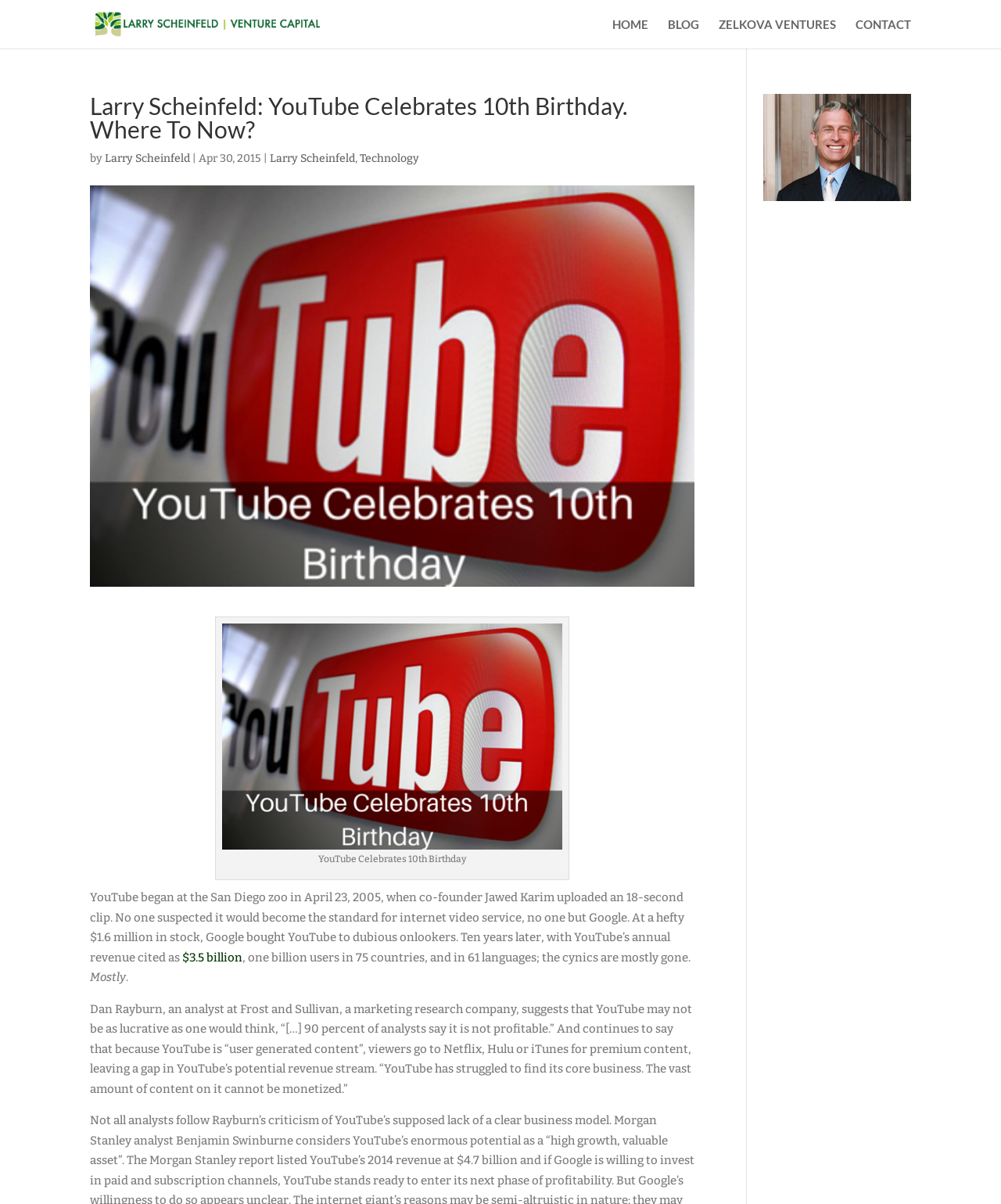Answer this question using a single word or a brief phrase:
Who is the author of the article?

Larry Scheinfeld